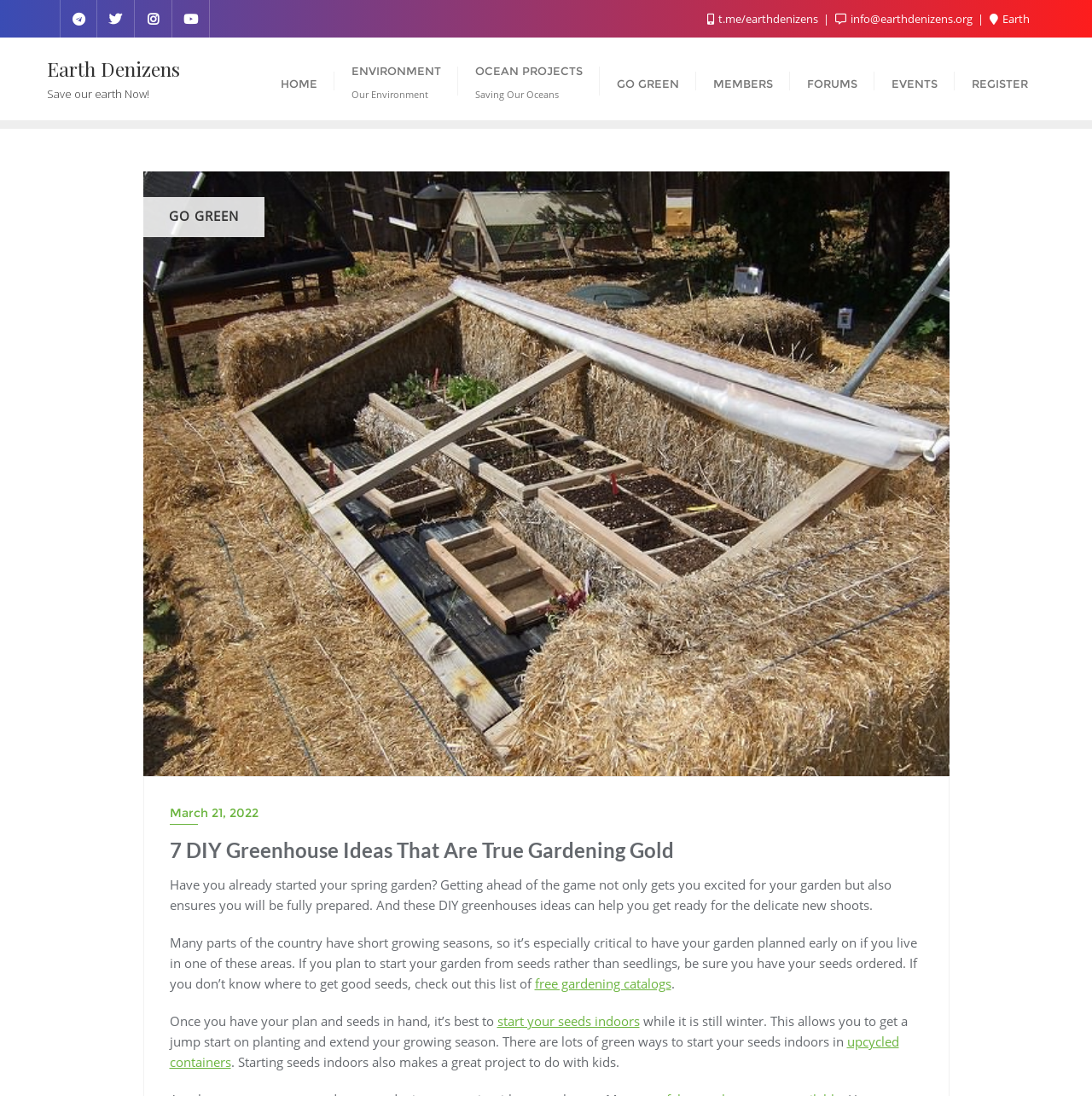Pinpoint the bounding box coordinates of the element that must be clicked to accomplish the following instruction: "Check the date of the article". The coordinates should be in the format of four float numbers between 0 and 1, i.e., [left, top, right, bottom].

[0.155, 0.732, 0.845, 0.752]